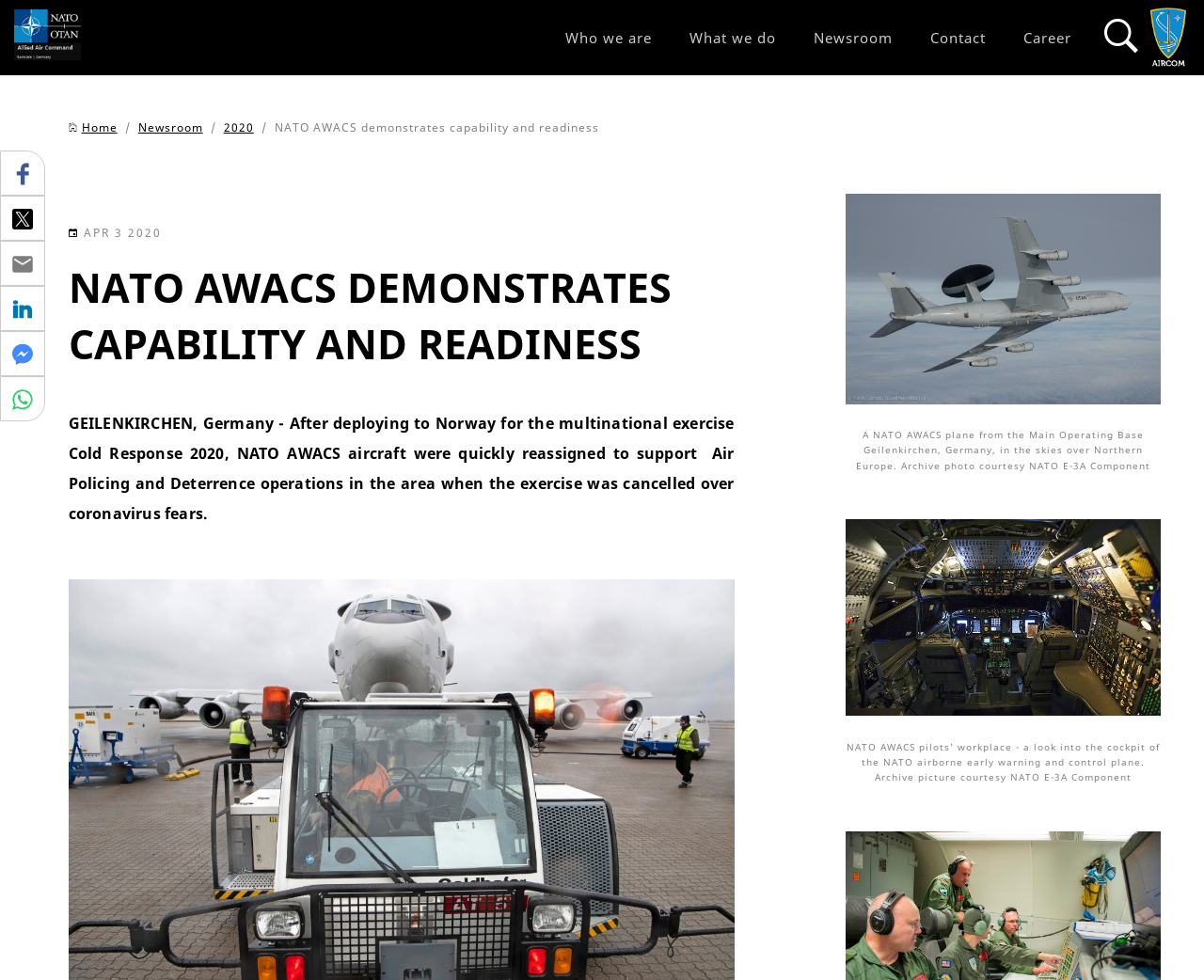Locate the bounding box coordinates of the clickable region necessary to complete the following instruction: "View Newsroom". Provide the coordinates in the format of four float numbers between 0 and 1, i.e., [left, top, right, bottom].

[0.66, 0.0, 0.757, 0.077]